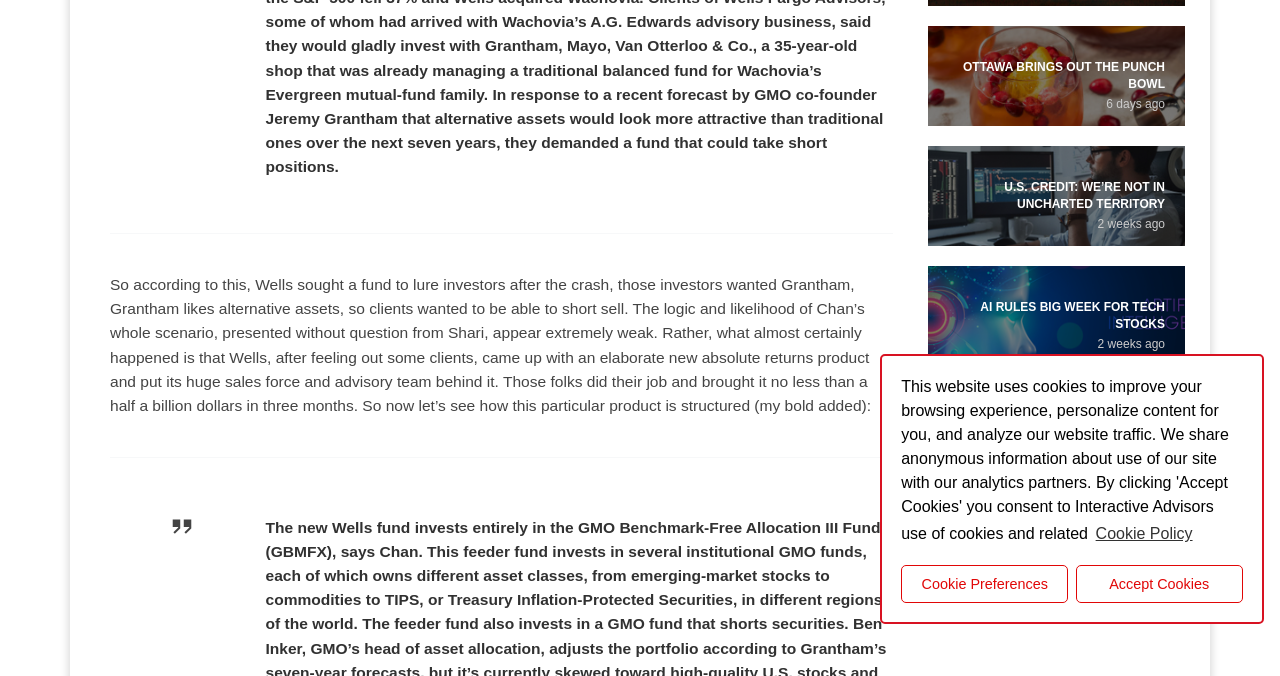Predict the bounding box coordinates for the UI element described as: "Cookie Policy". The coordinates should be four float numbers between 0 and 1, presented as [left, top, right, bottom].

[0.853, 0.768, 0.934, 0.813]